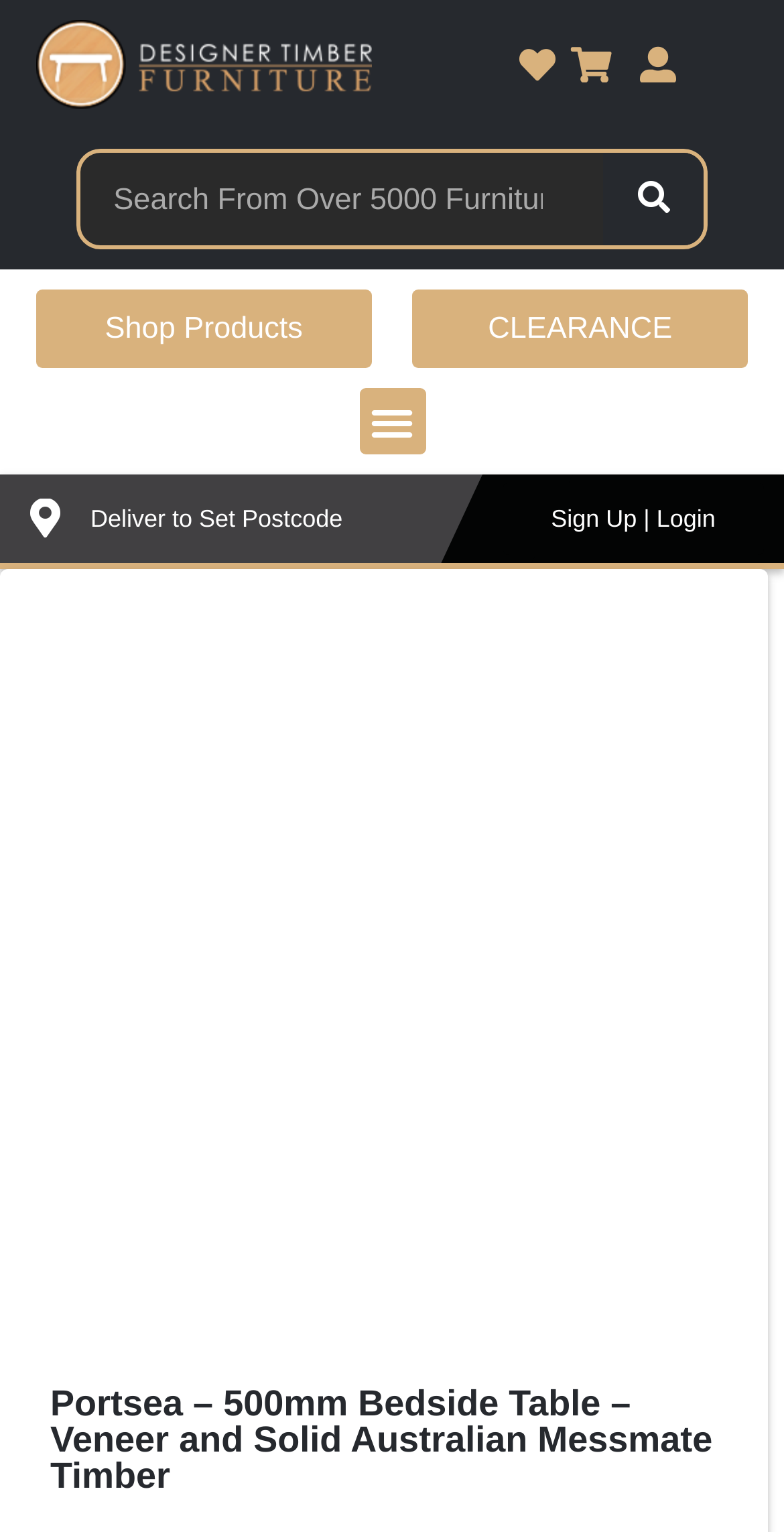Generate a comprehensive description of the contents of the webpage.

This webpage is about a product, specifically a bedside table called "Portsea - 500mm Bedside Table - Veneer and Solid Australian Messmate Timber". 

At the top left, there are four links in a row, followed by a search bar with a search box and a search button to its right. Below the search bar, there are two links, "Shop Products" and "CLEARANCE", positioned side by side. 

To the right of these links, there is a button labeled "Menu Toggle". Below this button, there is a link "Deliver to Set Postcode" and another link "Sign Up | Login" to its right. 

The main content of the webpage is an image gallery, consisting of four images arranged in a 2x2 grid, taking up most of the page's real estate. Each image is wrapped in a link. 

At the very bottom of the page, there is a heading that repeats the product name, "Portsea – 500mm Bedside Table – Veneer and Solid Australian Messmate Timber".